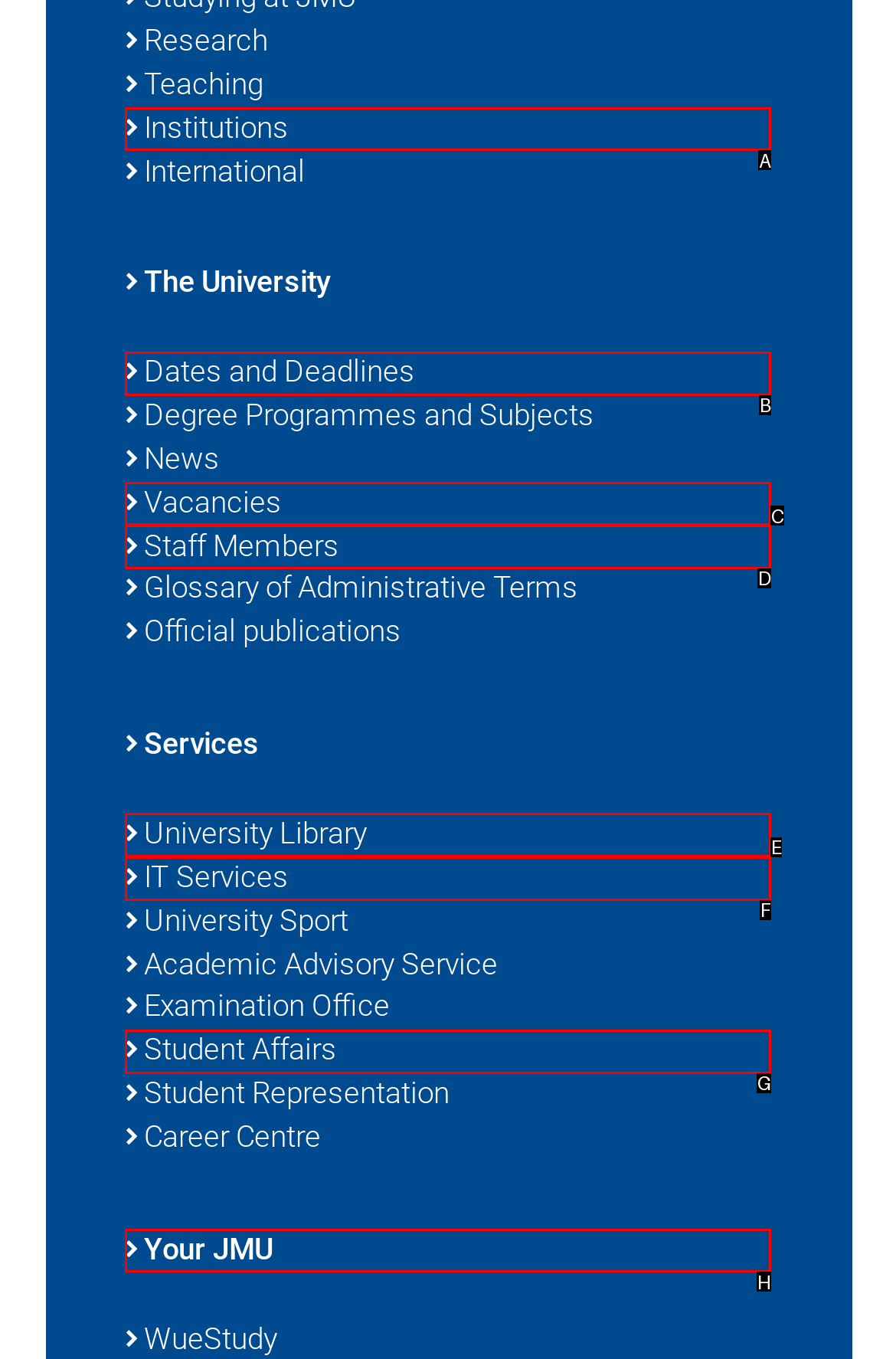Refer to the element description: Student Affairs and identify the matching HTML element. State your answer with the appropriate letter.

G